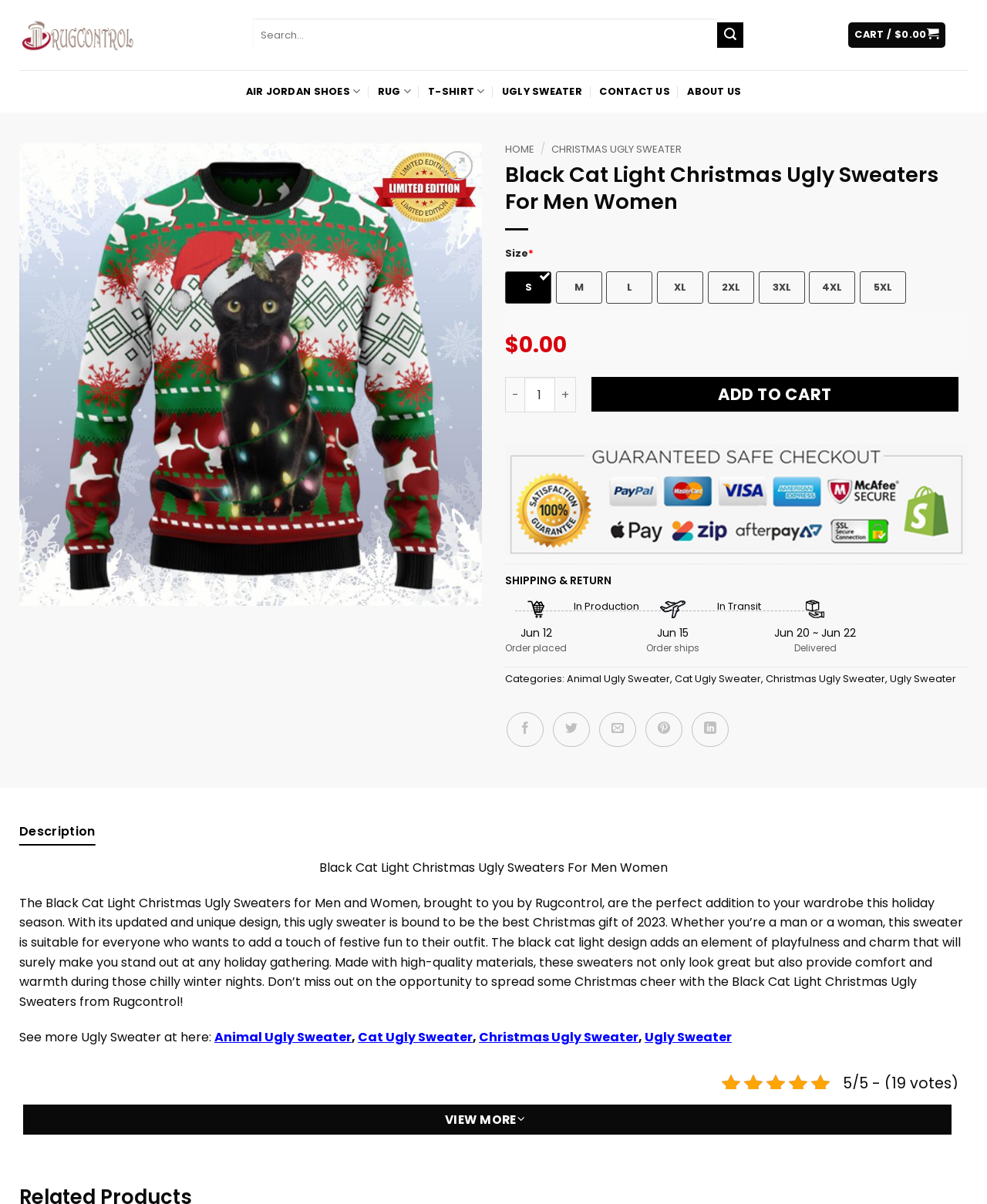Please find the bounding box coordinates of the section that needs to be clicked to achieve this instruction: "Search for something".

[0.256, 0.015, 0.753, 0.044]